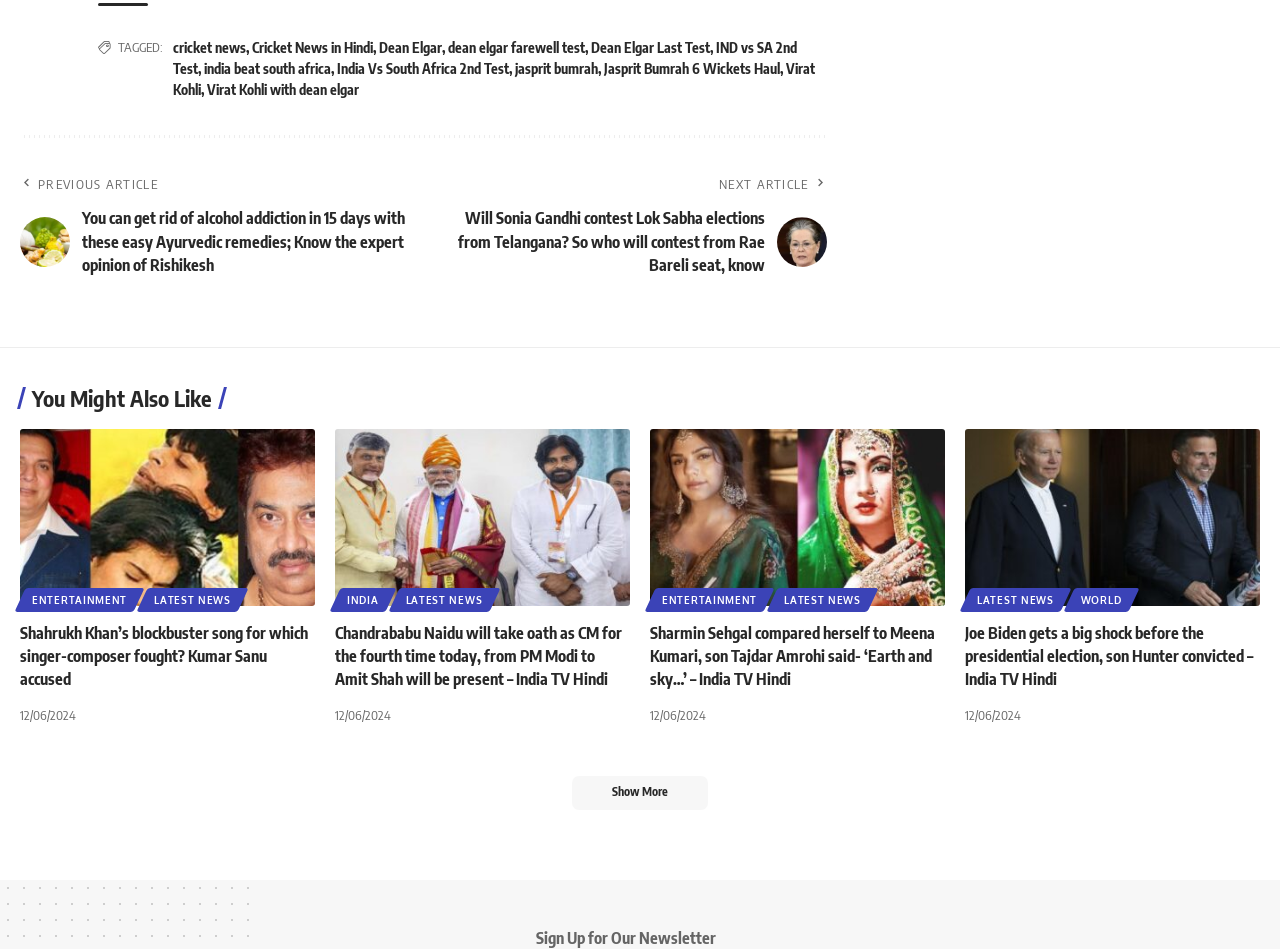Identify the bounding box for the described UI element: "India".

[0.262, 0.62, 0.305, 0.645]